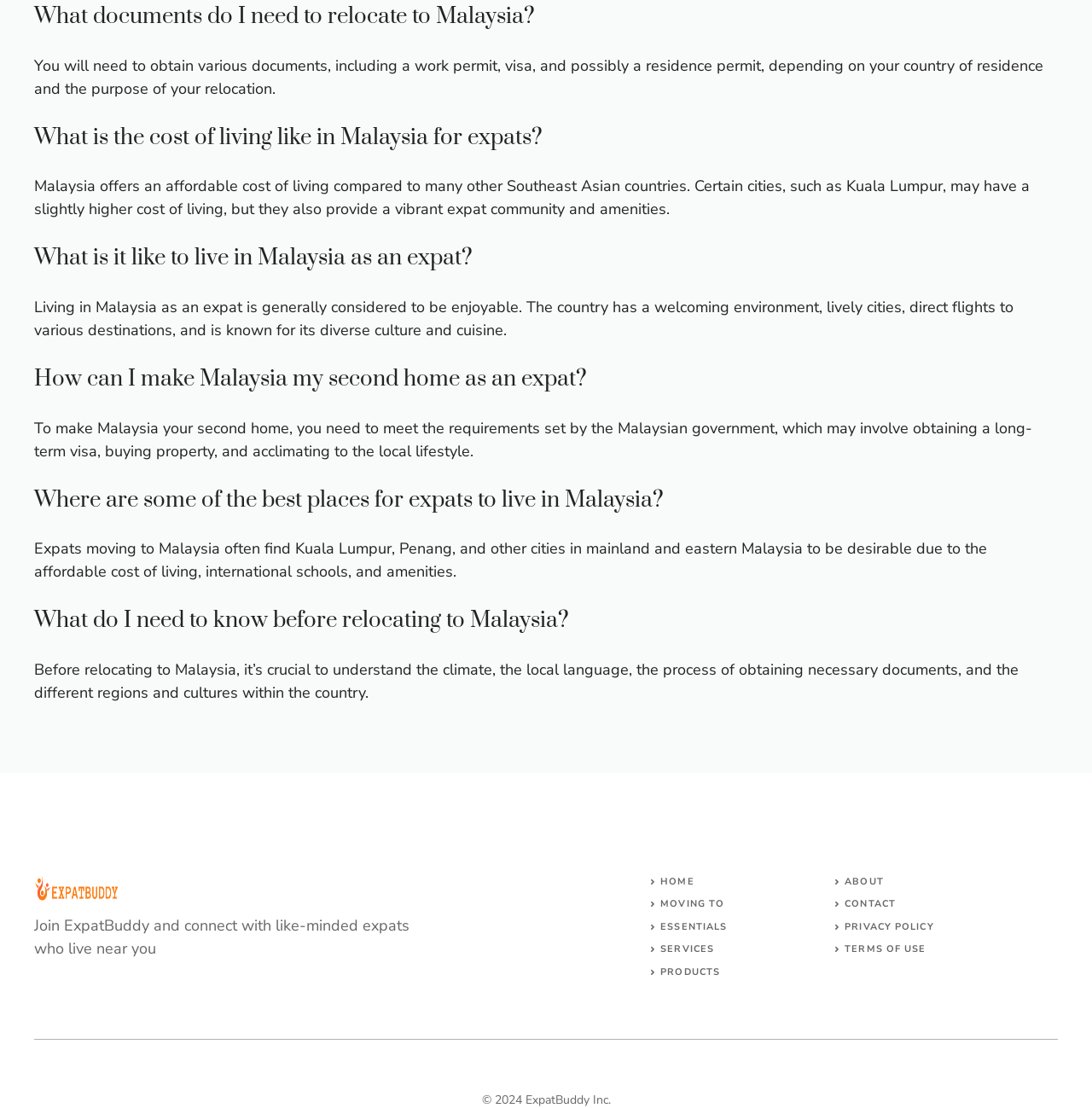Locate the bounding box coordinates of the item that should be clicked to fulfill the instruction: "Click on 'MOVING TO'".

[0.605, 0.81, 0.663, 0.822]